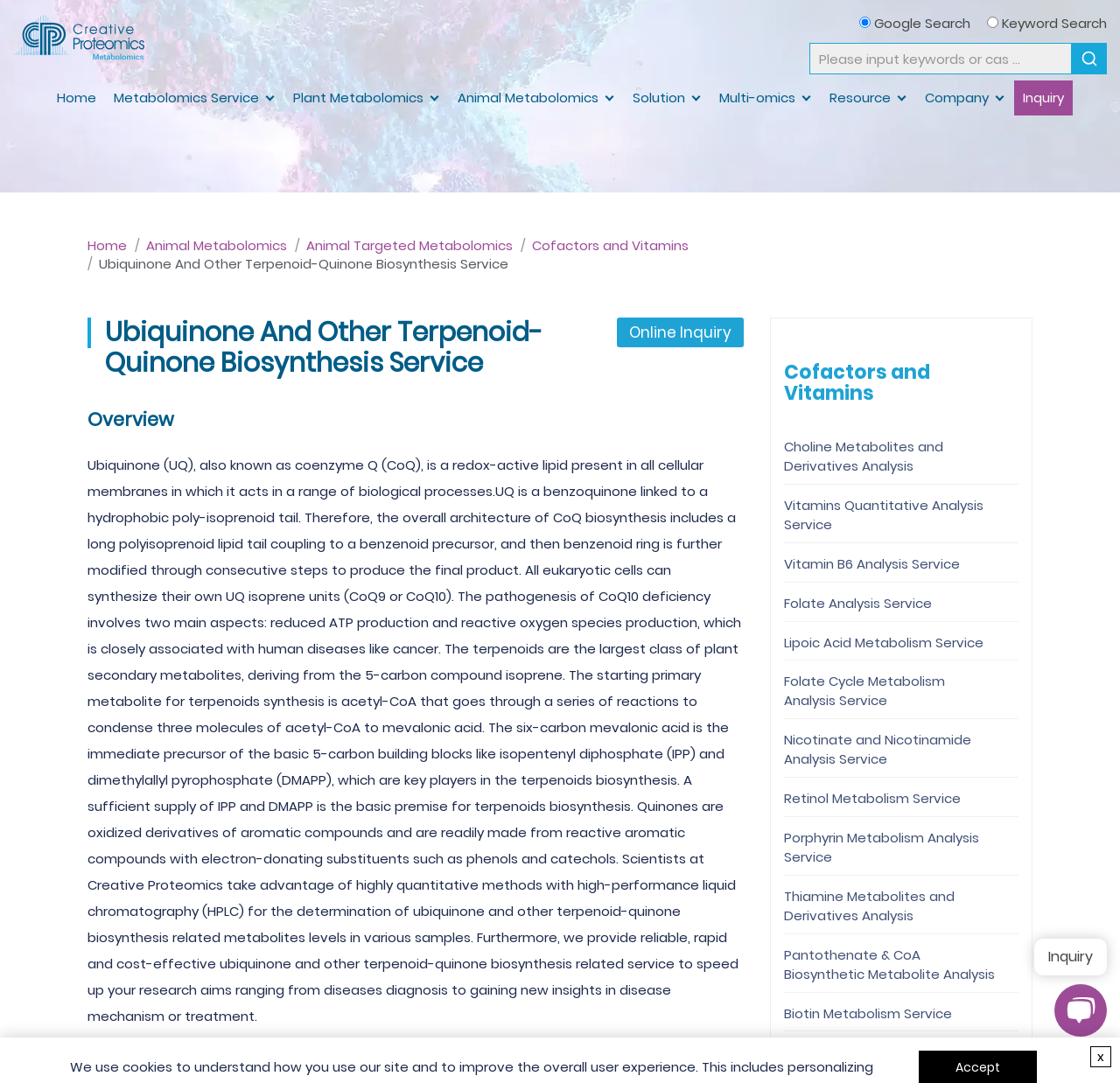Mark the bounding box of the element that matches the following description: "Choline Metabolites and Derivatives Analysis".

[0.7, 0.404, 0.888, 0.44]